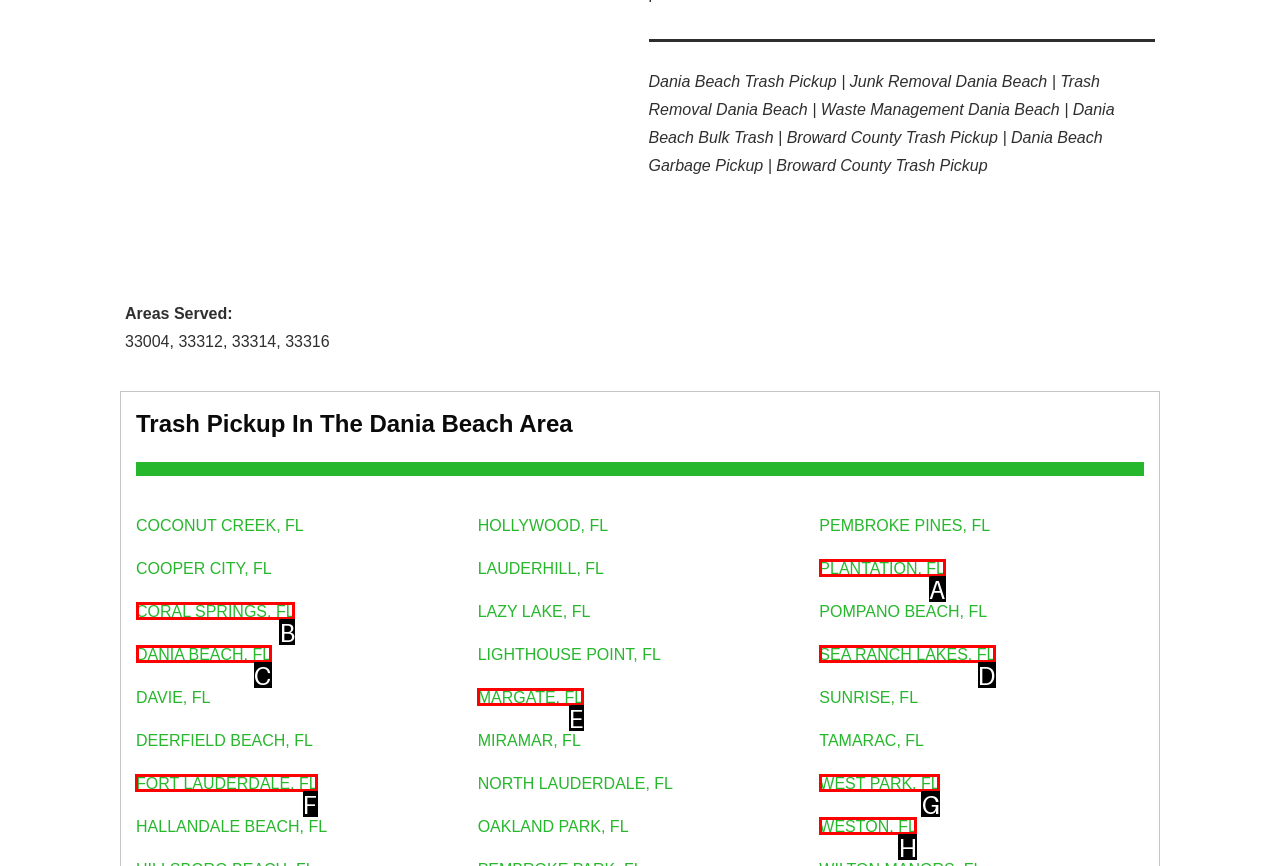To complete the task: Click on FORT LAUDERDALE, FL, which option should I click? Answer with the appropriate letter from the provided choices.

F